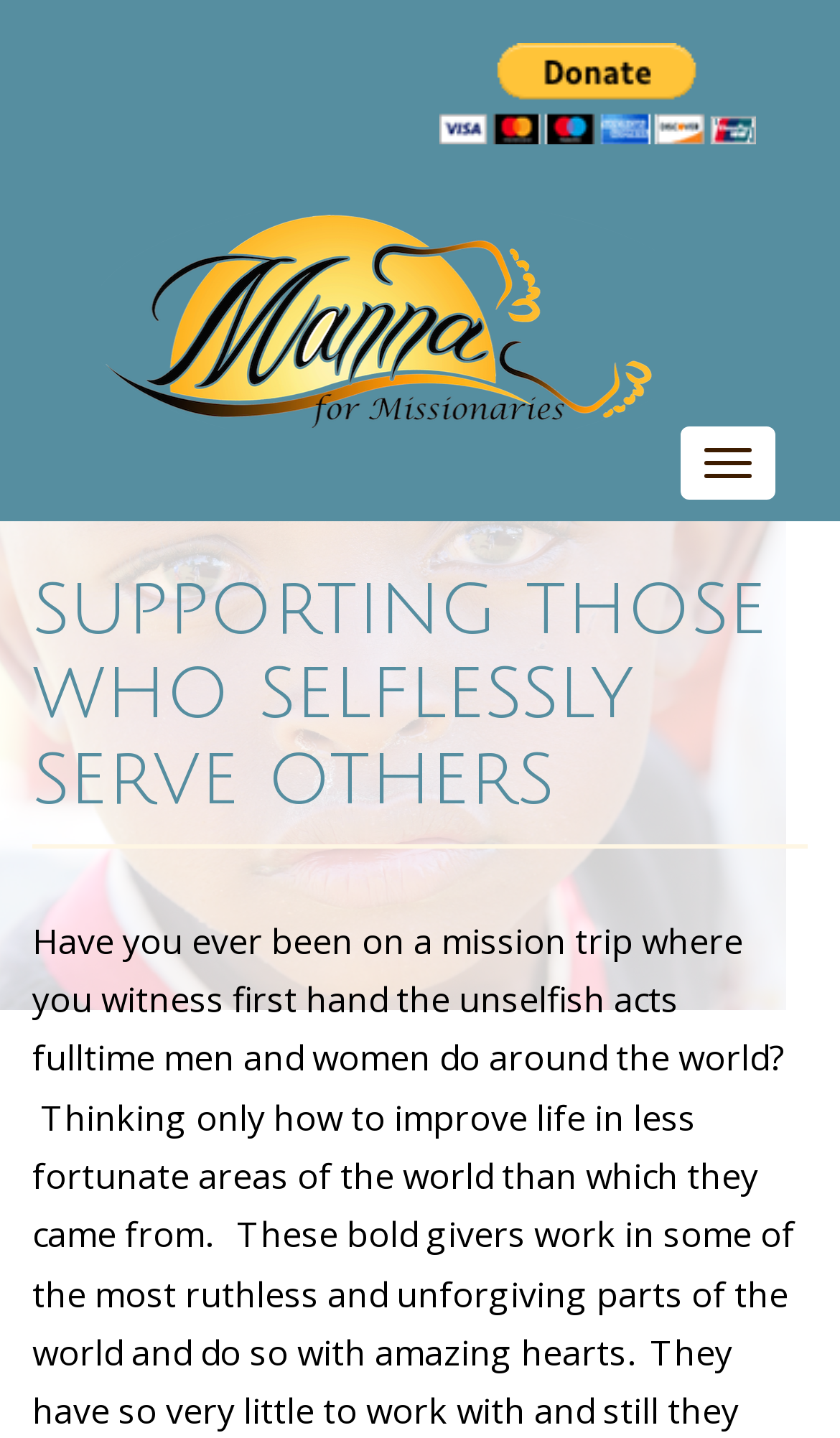What payment method is promoted on the webpage?
Refer to the image and provide a thorough answer to the question.

The button 'PayPal - The safer, easier way to pay online!' is present on the webpage, indicating that PayPal is a promoted payment method.